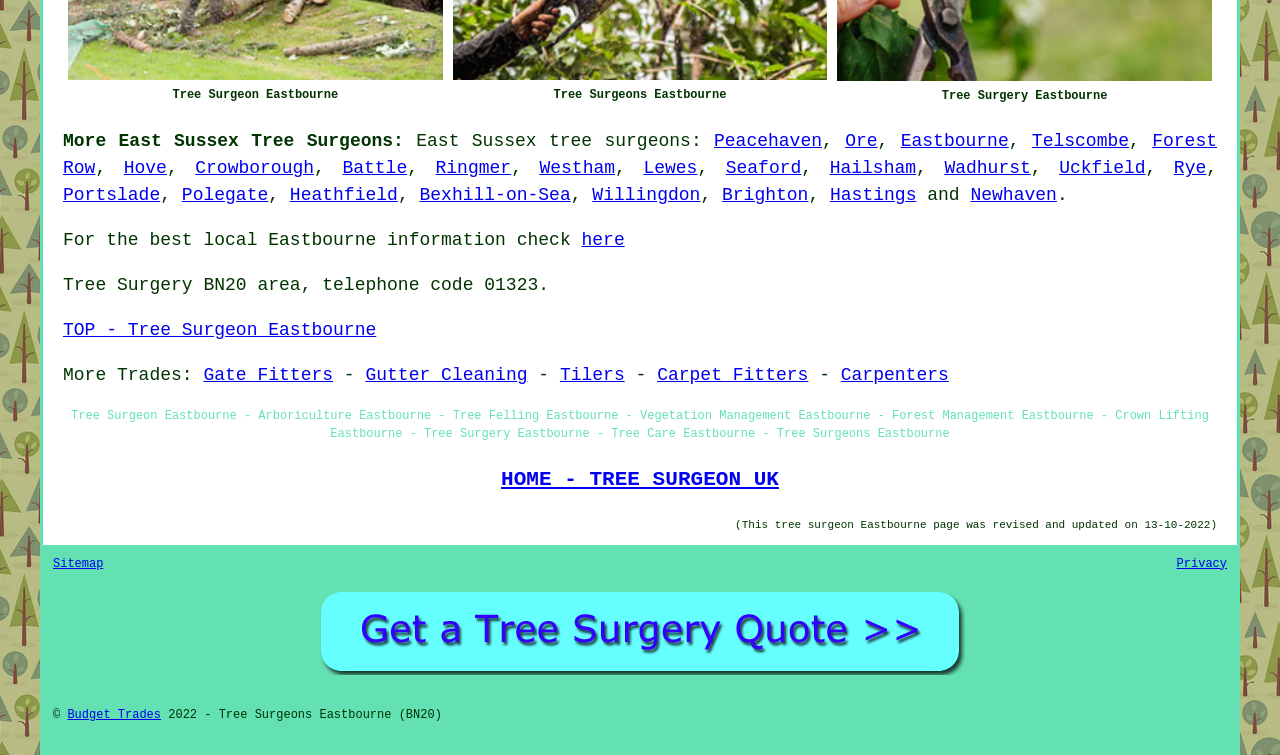Please locate the clickable area by providing the bounding box coordinates to follow this instruction: "View the Industrial Gaskets logo".

None